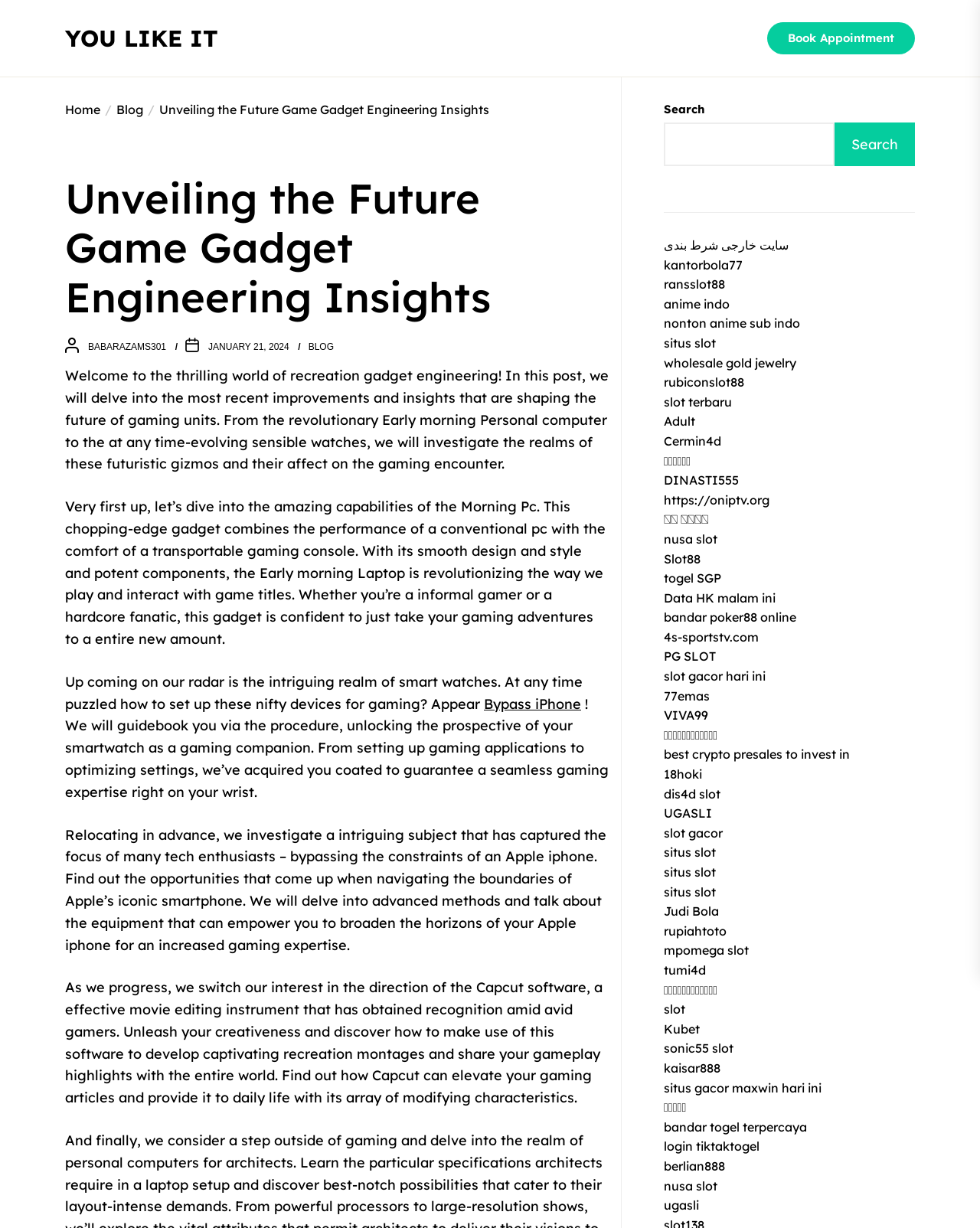Respond to the question below with a single word or phrase:
How many search results are displayed on the webpage?

0